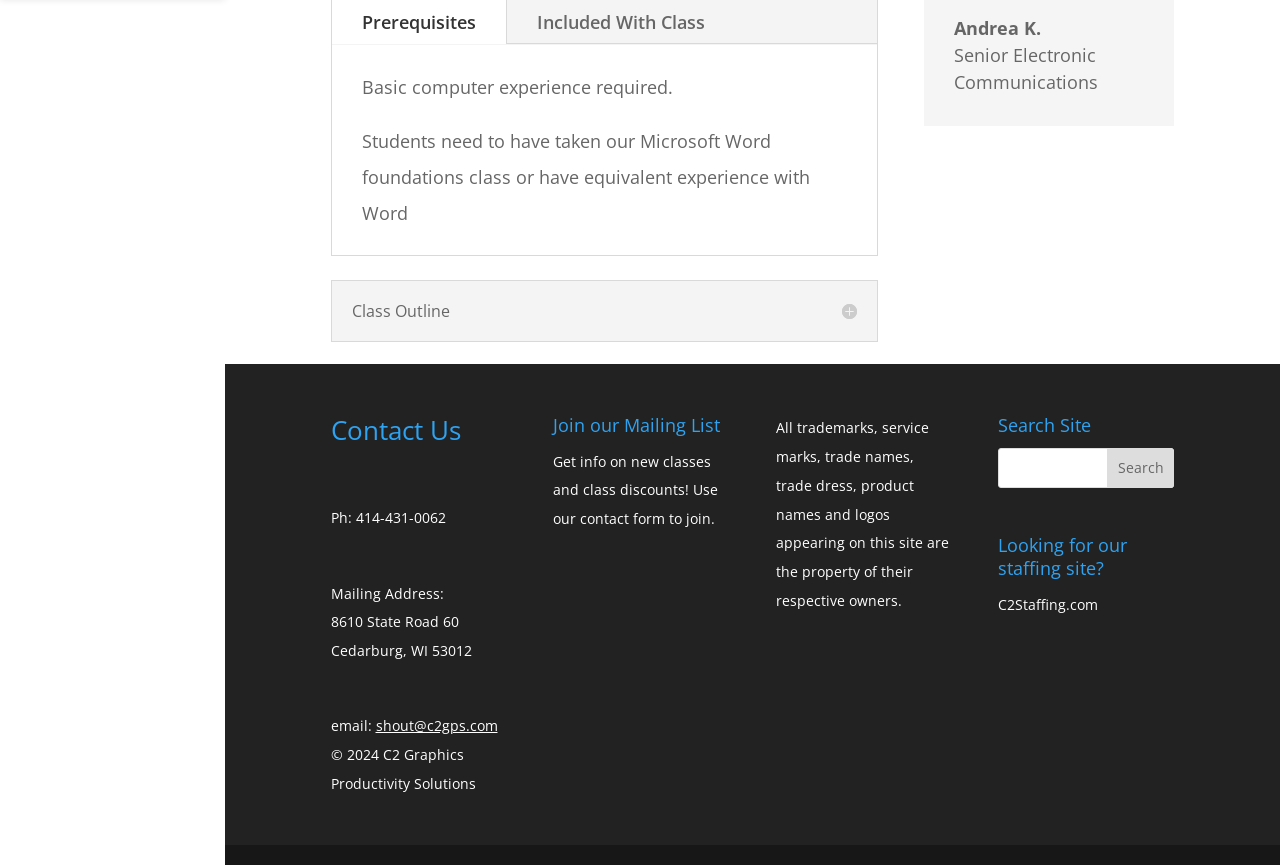Respond with a single word or short phrase to the following question: 
What is the instructor's name?

Andrea K.